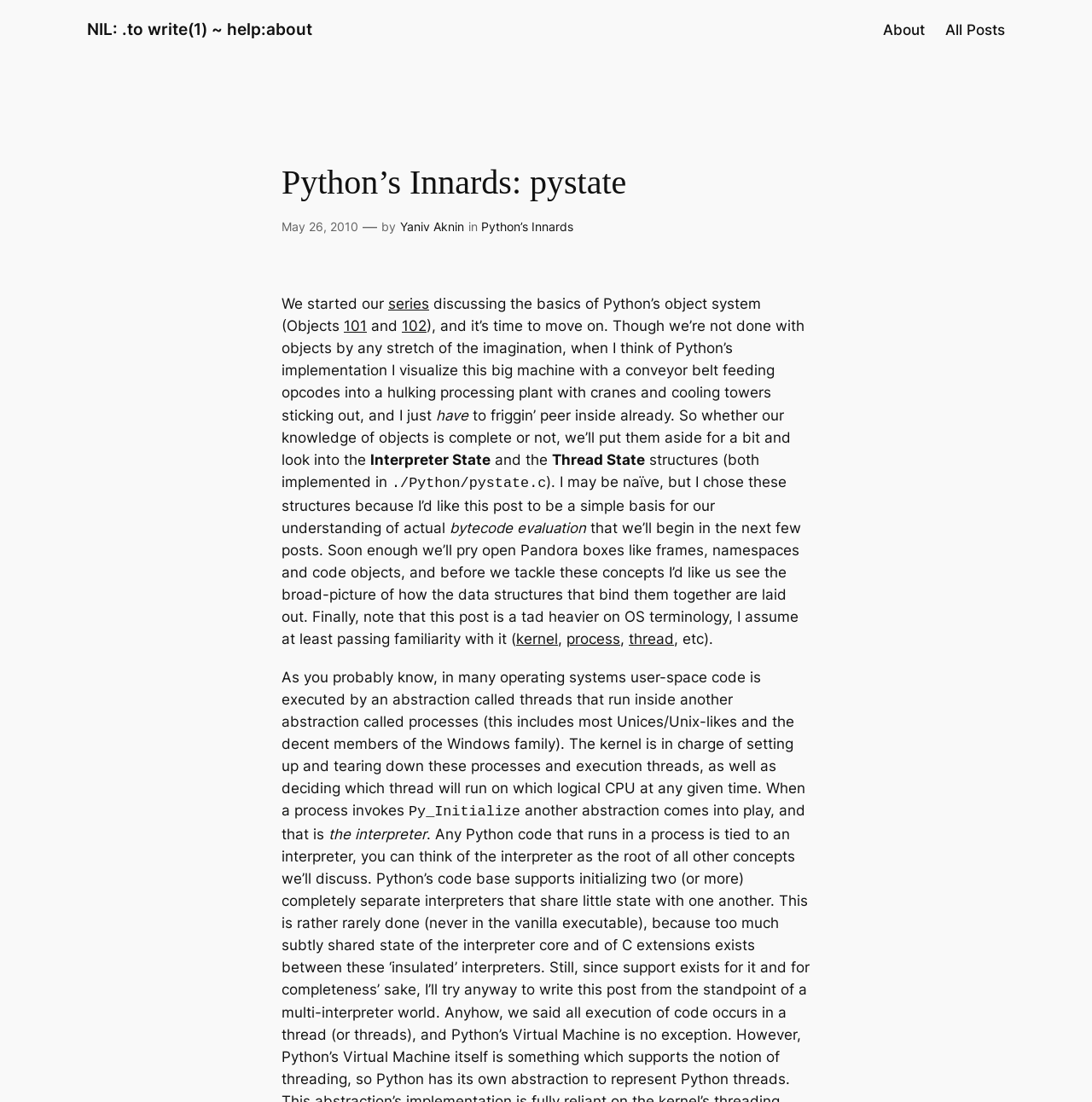Bounding box coordinates should be in the format (top-left x, top-left y, bottom-right x, bottom-right y) and all values should be floating point numbers between 0 and 1. Determine the bounding box coordinate for the UI element described as: NIL: .to write(1) ~ help:about

[0.08, 0.017, 0.286, 0.036]